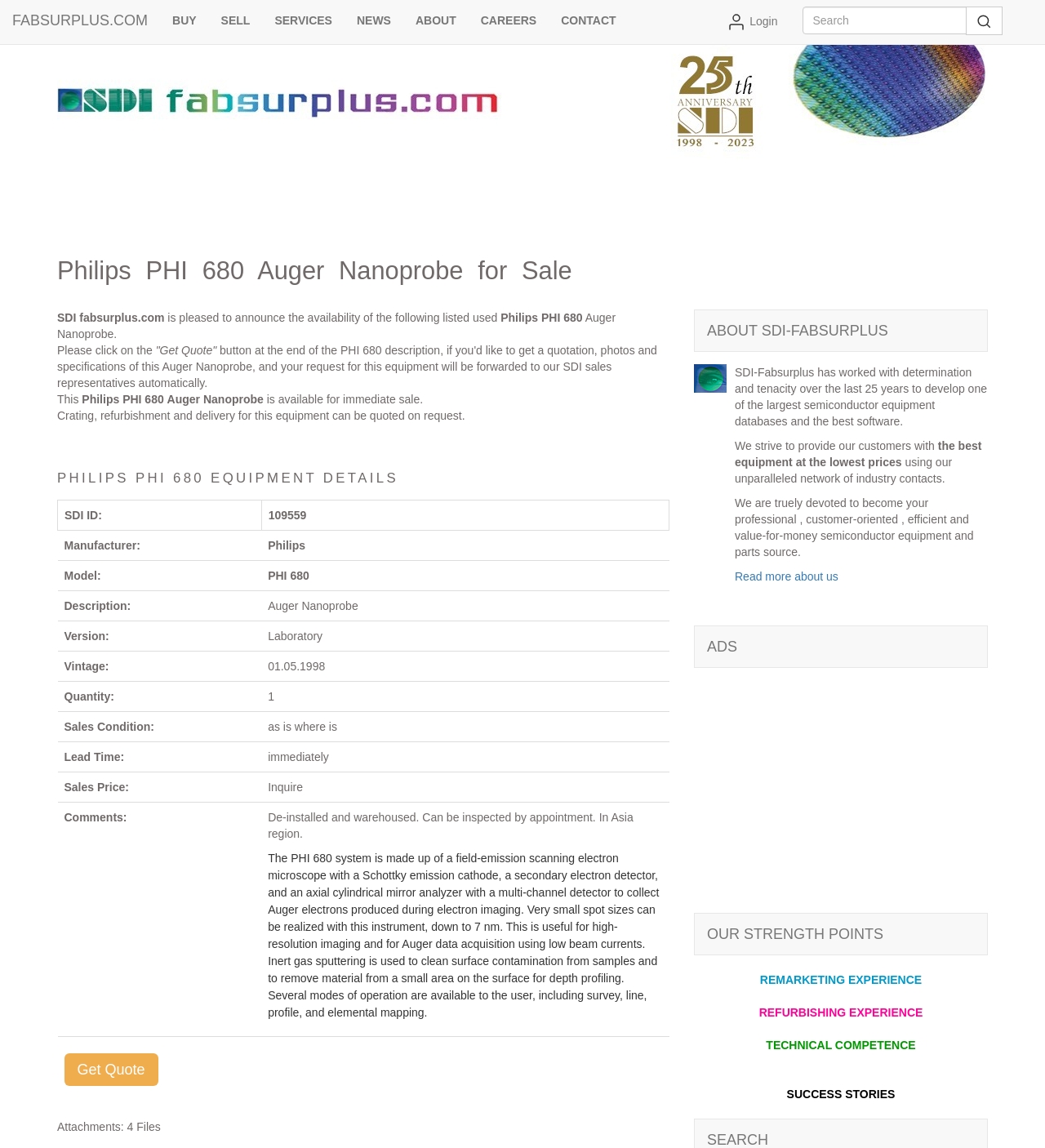Respond to the question below with a single word or phrase: What is the manufacturer of the equipment?

Philips